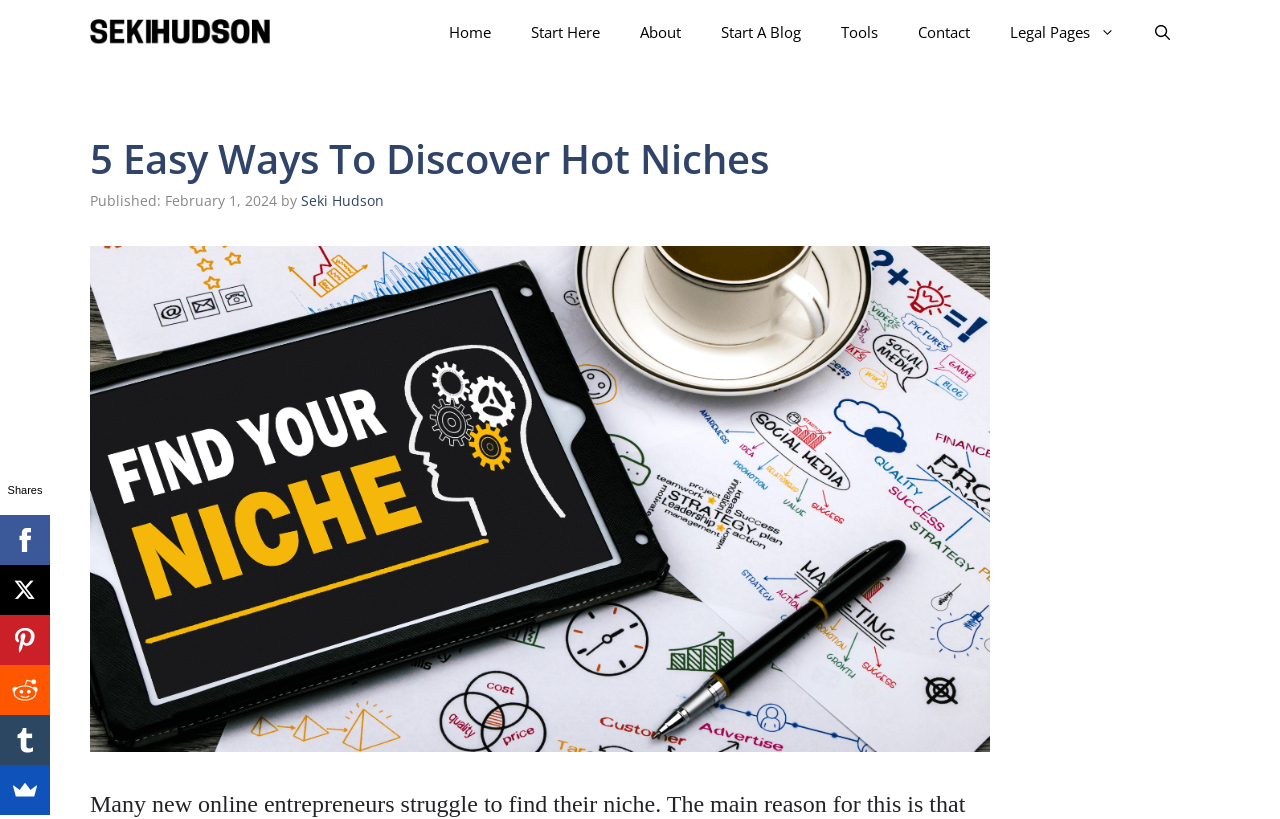Please specify the bounding box coordinates for the clickable region that will help you carry out the instruction: "go to home page".

[0.335, 0.0, 0.399, 0.079]